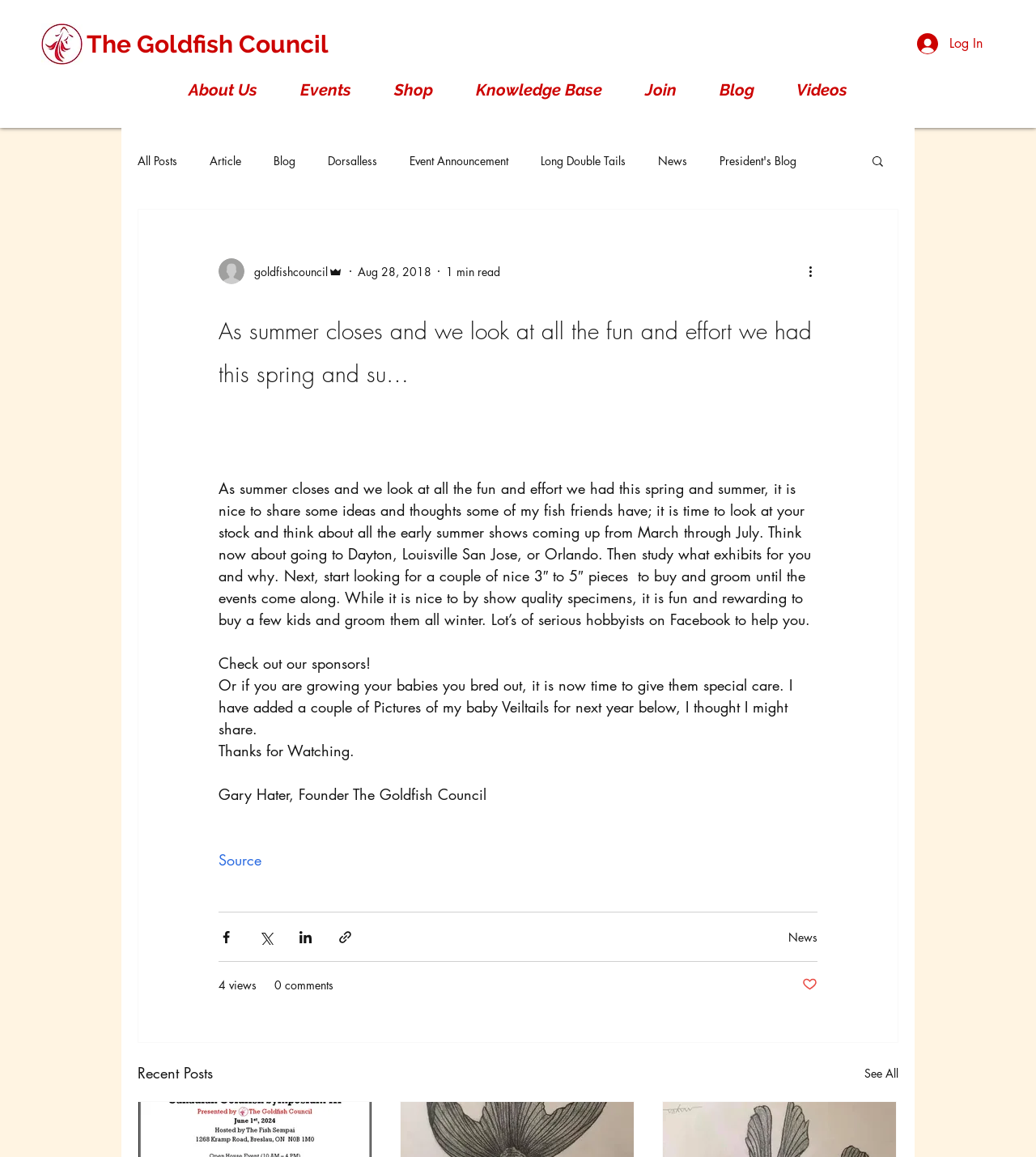Please determine the bounding box coordinates of the element to click in order to execute the following instruction: "Search for something". The coordinates should be four float numbers between 0 and 1, specified as [left, top, right, bottom].

[0.84, 0.133, 0.855, 0.148]